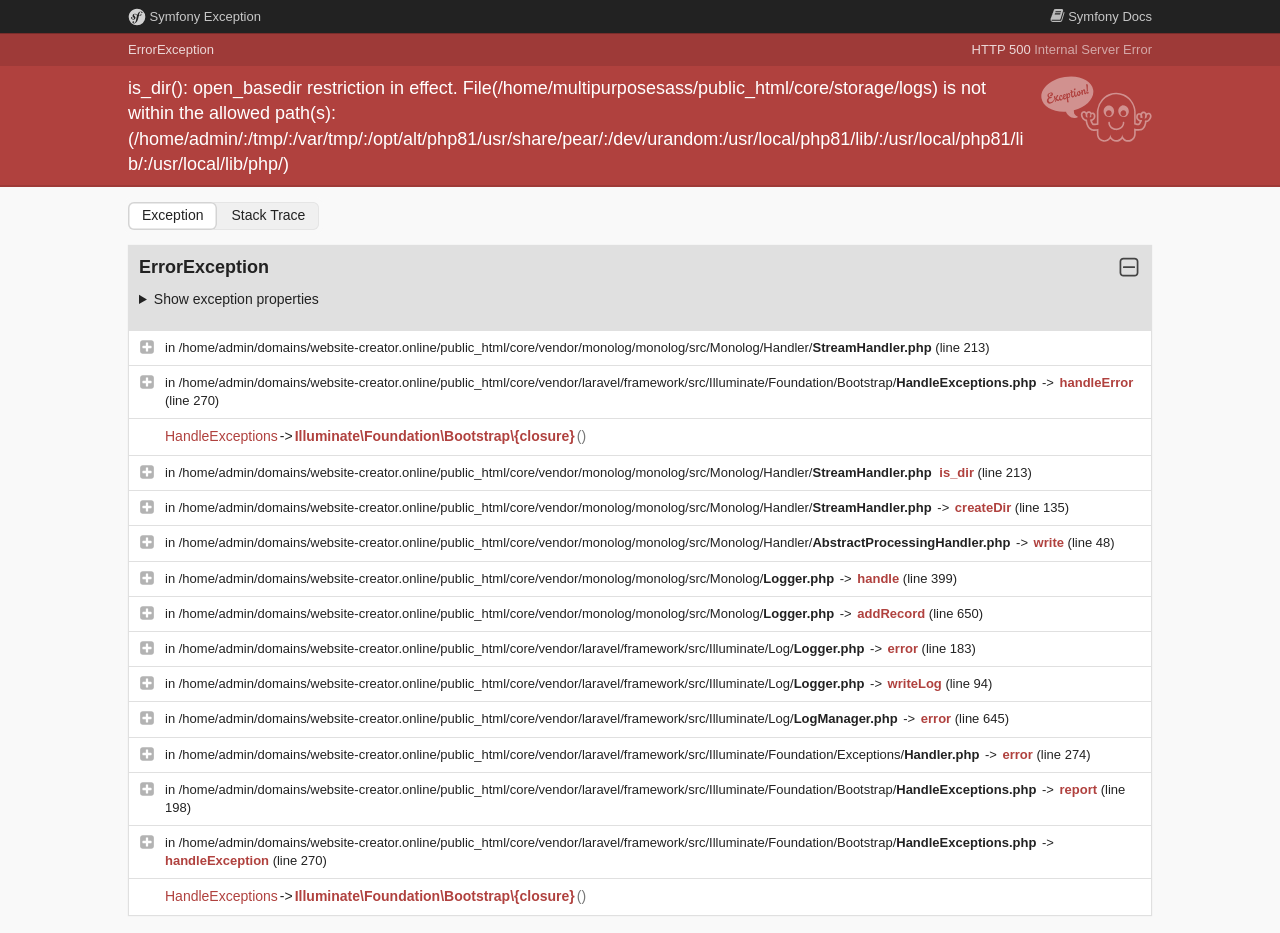Identify the bounding box coordinates of the part that should be clicked to carry out this instruction: "Go to Stack Trace".

[0.17, 0.216, 0.25, 0.246]